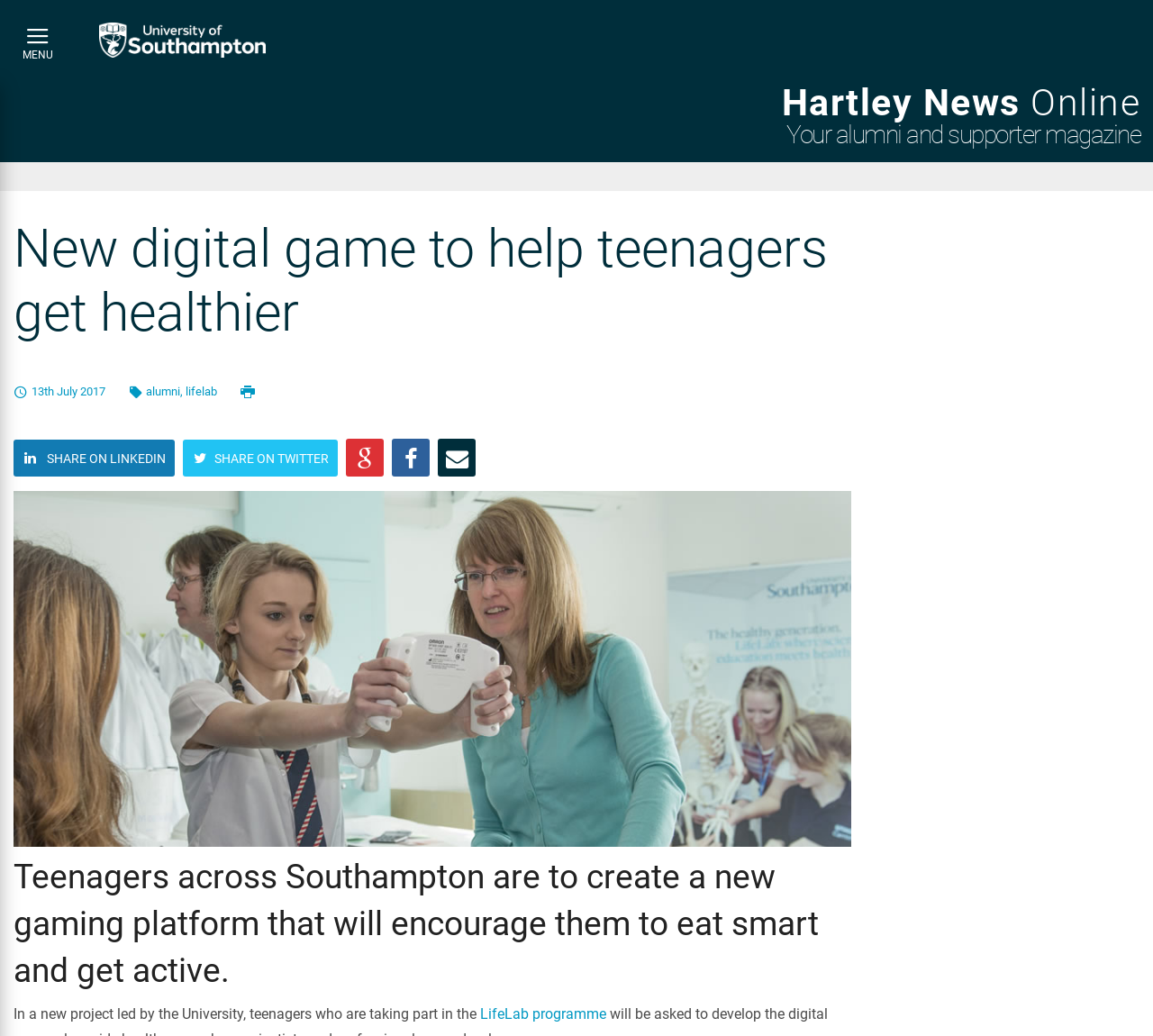From the details in the image, provide a thorough response to the question: What is the image description of the banner image?

I found the image description of the banner image by looking at the image element with the description 'life-lab Article Page Banner image' which is located below the heading 'New digital game to help teenagers get healthier'.